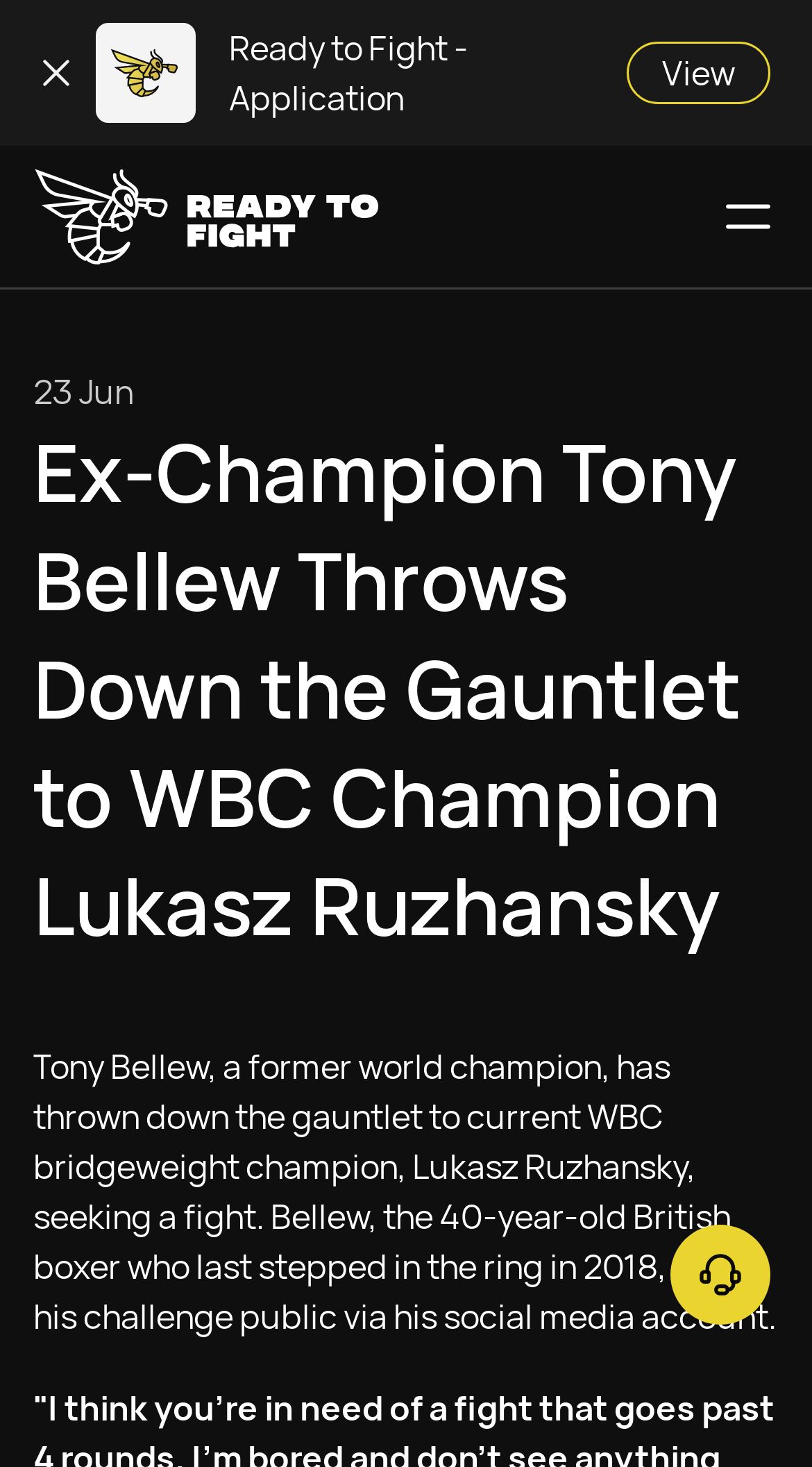Can you give a comprehensive explanation to the question given the content of the image?
What is the current title of Lukasz Ruzhansky?

The answer can be found in the StaticText element with the text 'Tony Bellew, a former world champion, has thrown down the gauntlet to current WBC bridgeweight champion, Lukasz Ruzhansky, seeking a fight.'